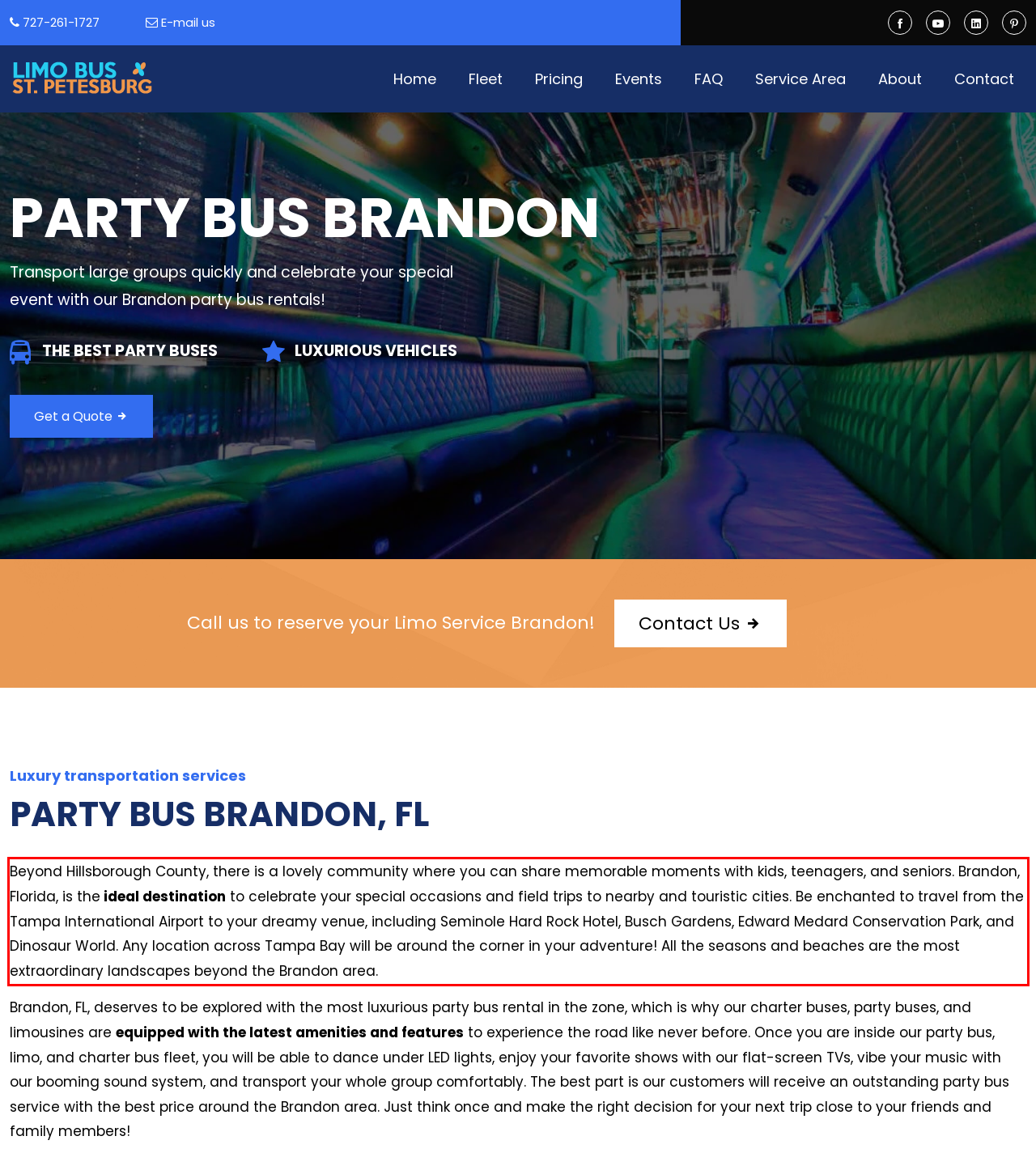Please perform OCR on the text content within the red bounding box that is highlighted in the provided webpage screenshot.

Beyond Hillsborough County, there is a lovely community where you can share memorable moments with kids, teenagers, and seniors. Brandon, Florida, is the ideal destination to celebrate your special occasions and field trips to nearby and touristic cities. Be enchanted to travel from the Tampa International Airport to your dreamy venue, including Seminole Hard Rock Hotel, Busch Gardens, Edward Medard Conservation Park, and Dinosaur World. Any location across Tampa Bay will be around the corner in your adventure! All the seasons and beaches are the most extraordinary landscapes beyond the Brandon area.